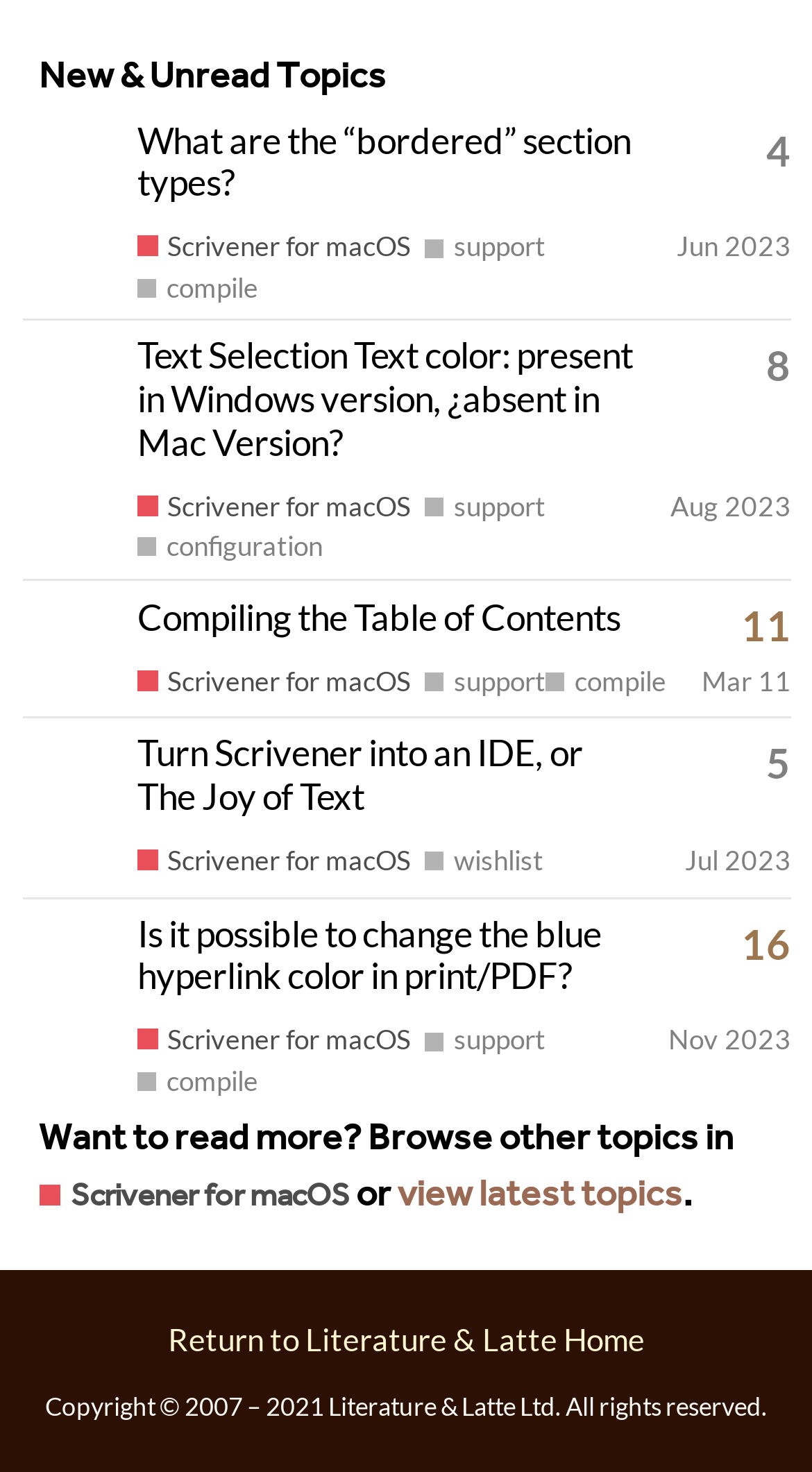Who is the latest poster in the first topic?
Please provide a single word or phrase as your answer based on the screenshot.

qwertyboy